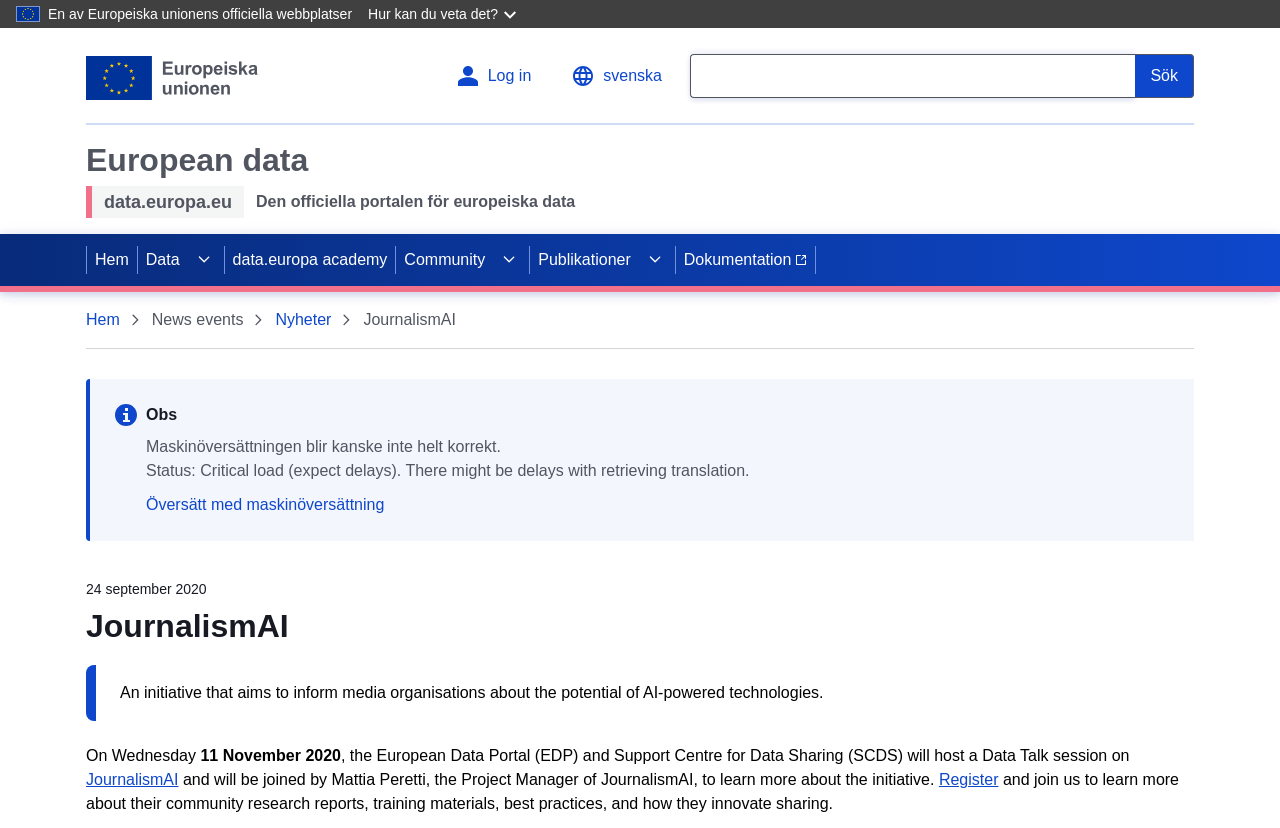Bounding box coordinates are given in the format (top-left x, top-left y, bottom-right x, bottom-right y). All values should be floating point numbers between 0 and 1. Provide the bounding box coordinate for the UI element described as: Data

[0.108, 0.283, 0.143, 0.345]